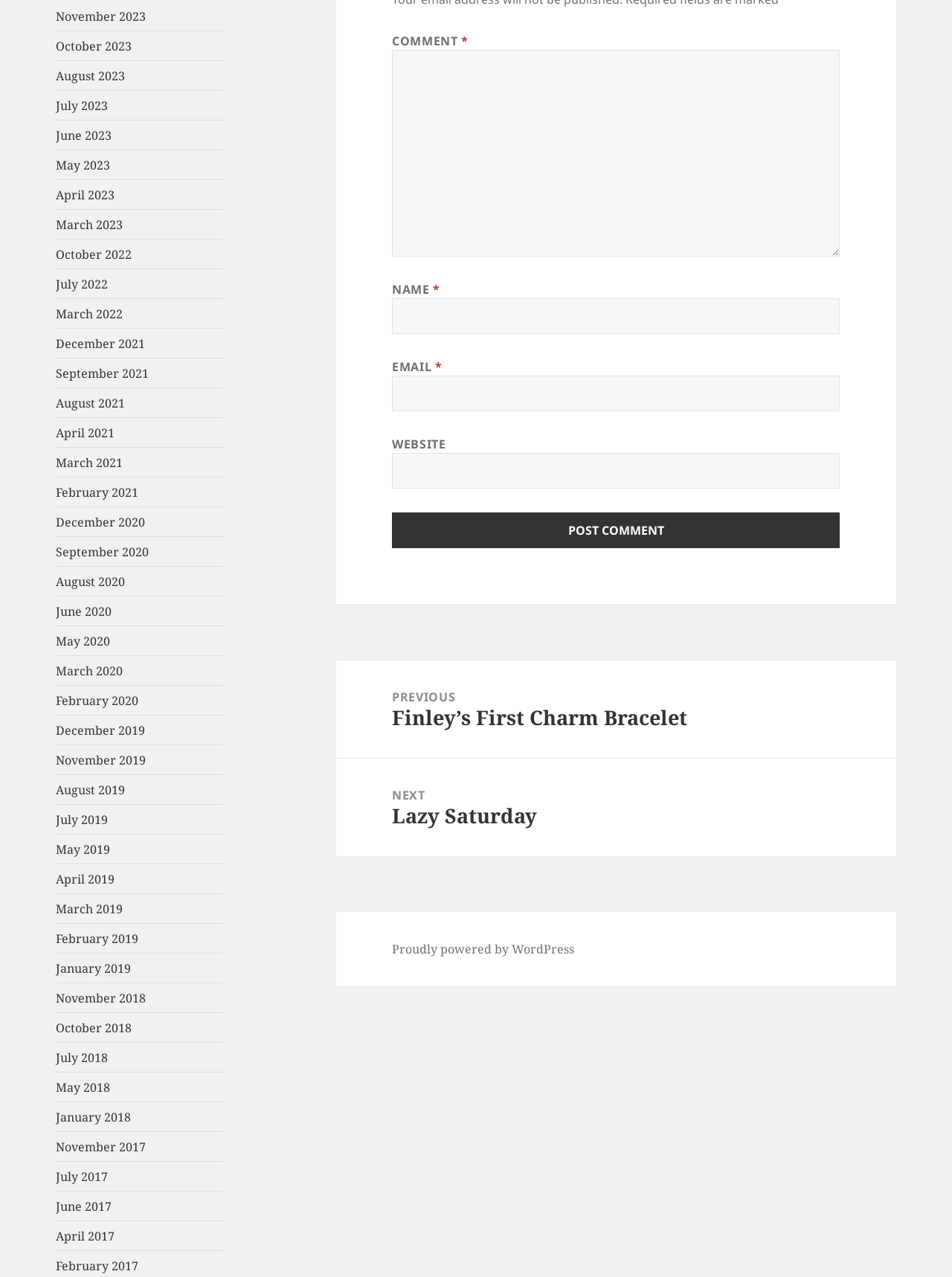What is the 'EMAIL' textbox for?
Using the visual information from the image, give a one-word or short-phrase answer.

To input email